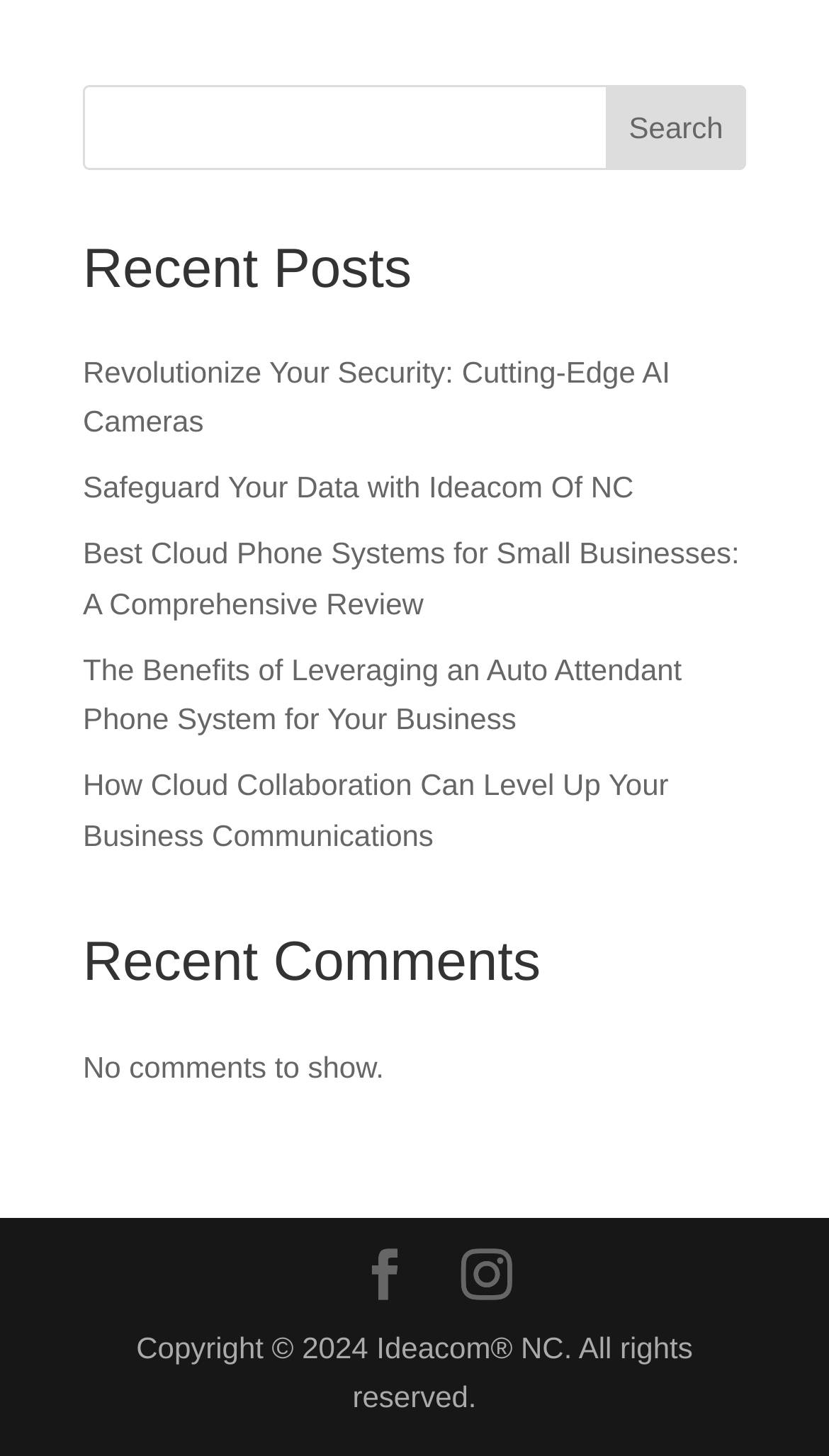Locate the bounding box coordinates of the element that should be clicked to execute the following instruction: "Visit GeneratePress website".

None